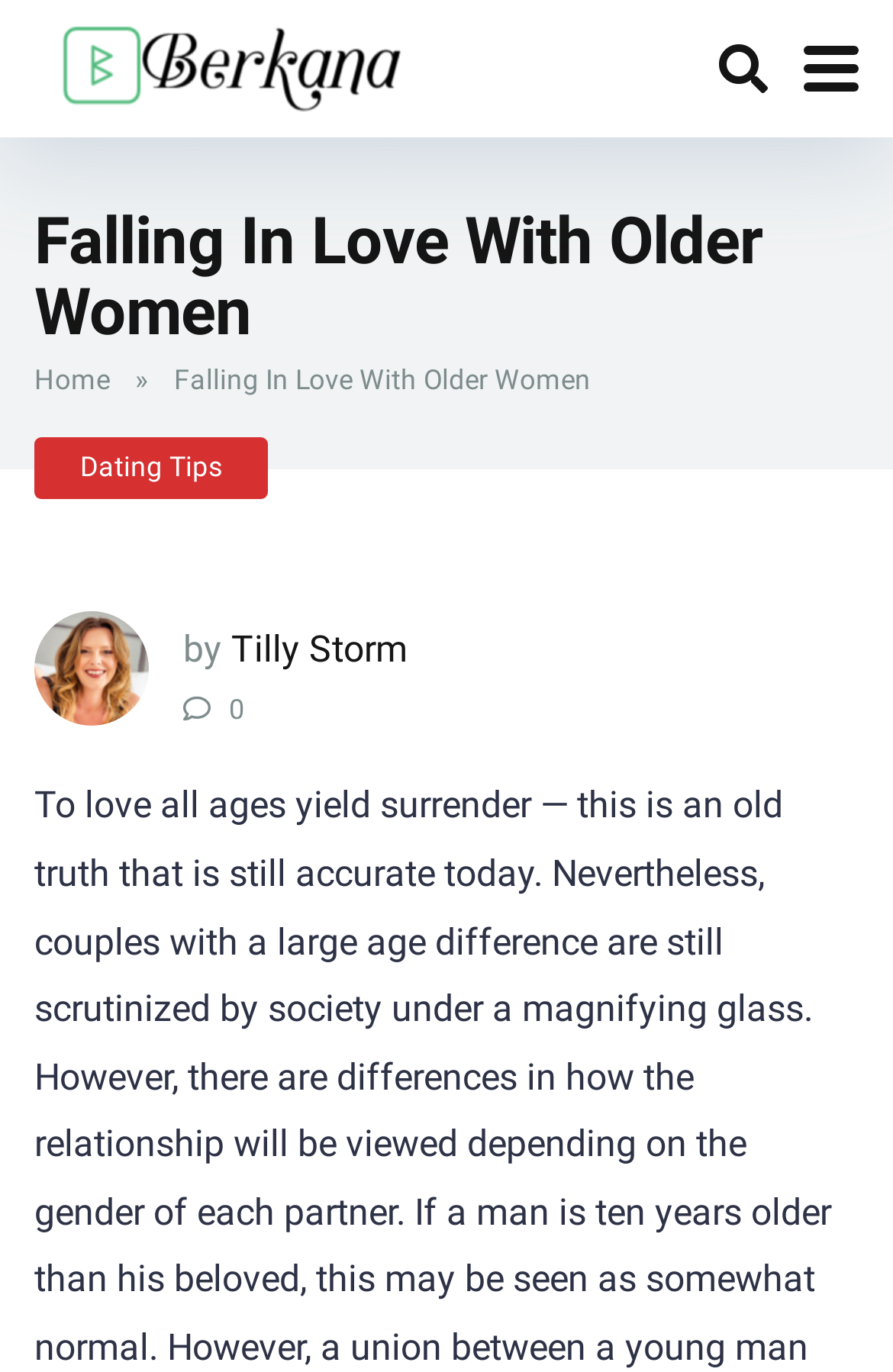What is the number of comments on the article?
Carefully examine the image and provide a detailed answer to the question.

I found the text '0' which suggests that there are no comments on the article.